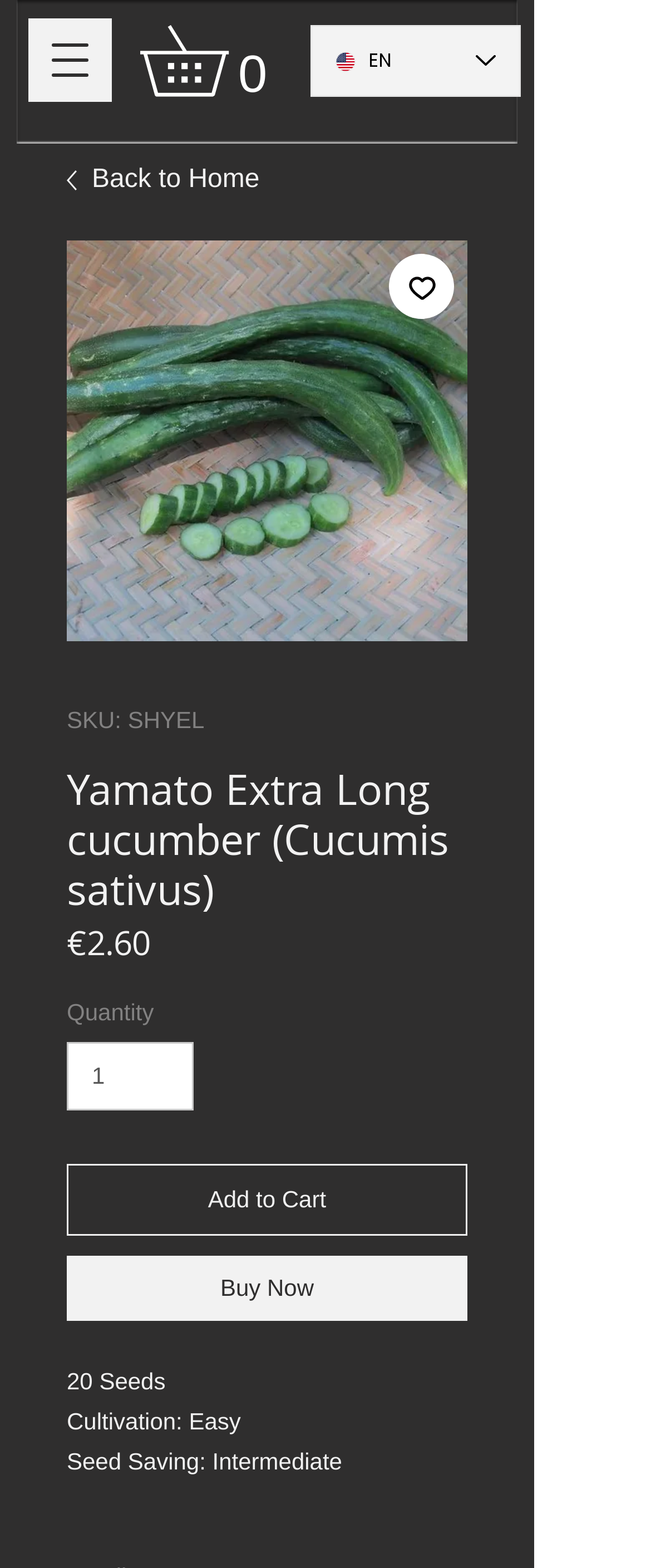Find the bounding box coordinates of the area to click in order to follow the instruction: "Select language".

[0.477, 0.016, 0.8, 0.062]